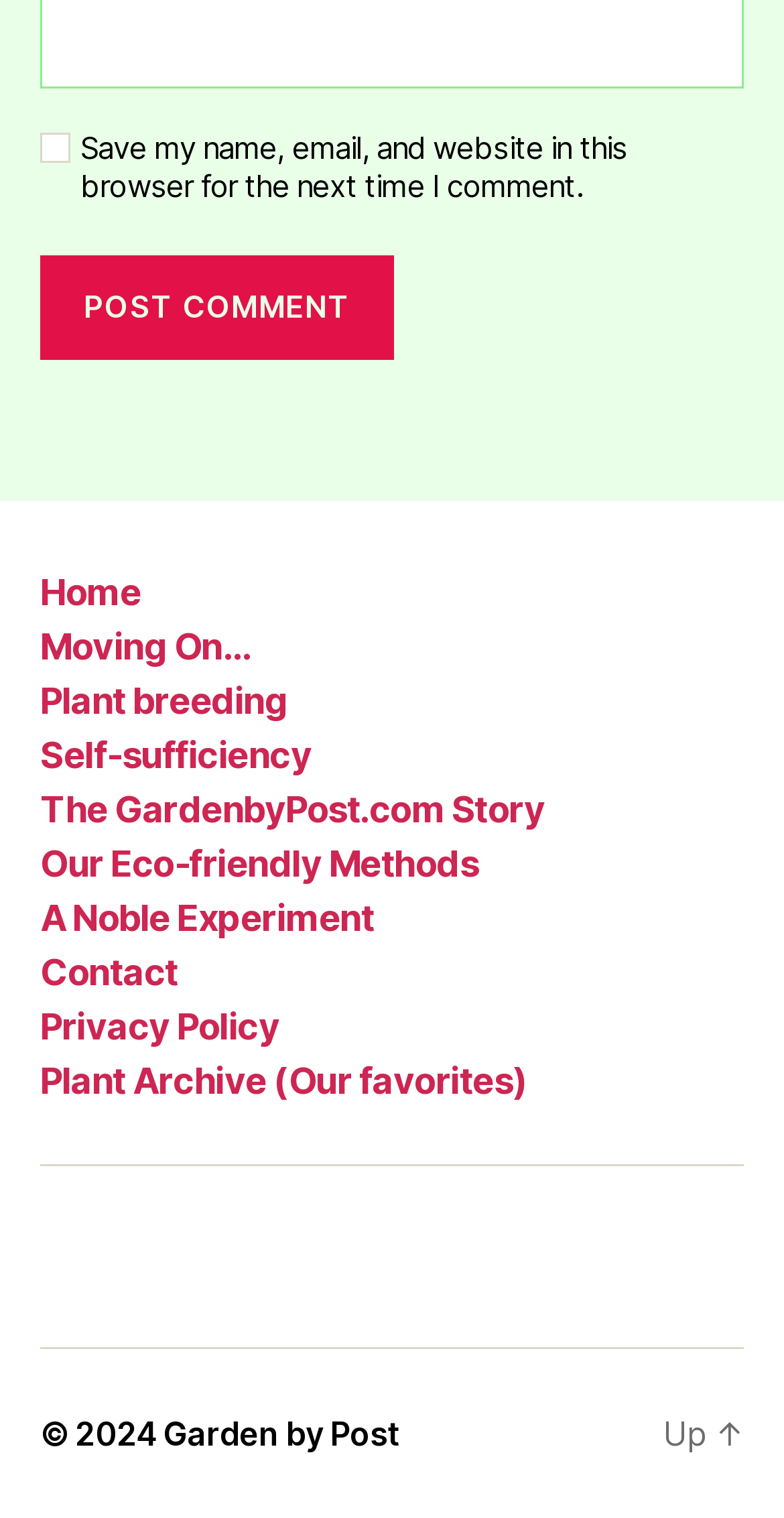Please predict the bounding box coordinates of the element's region where a click is necessary to complete the following instruction: "View Plant Archive". The coordinates should be represented by four float numbers between 0 and 1, i.e., [left, top, right, bottom].

[0.051, 0.698, 0.671, 0.725]